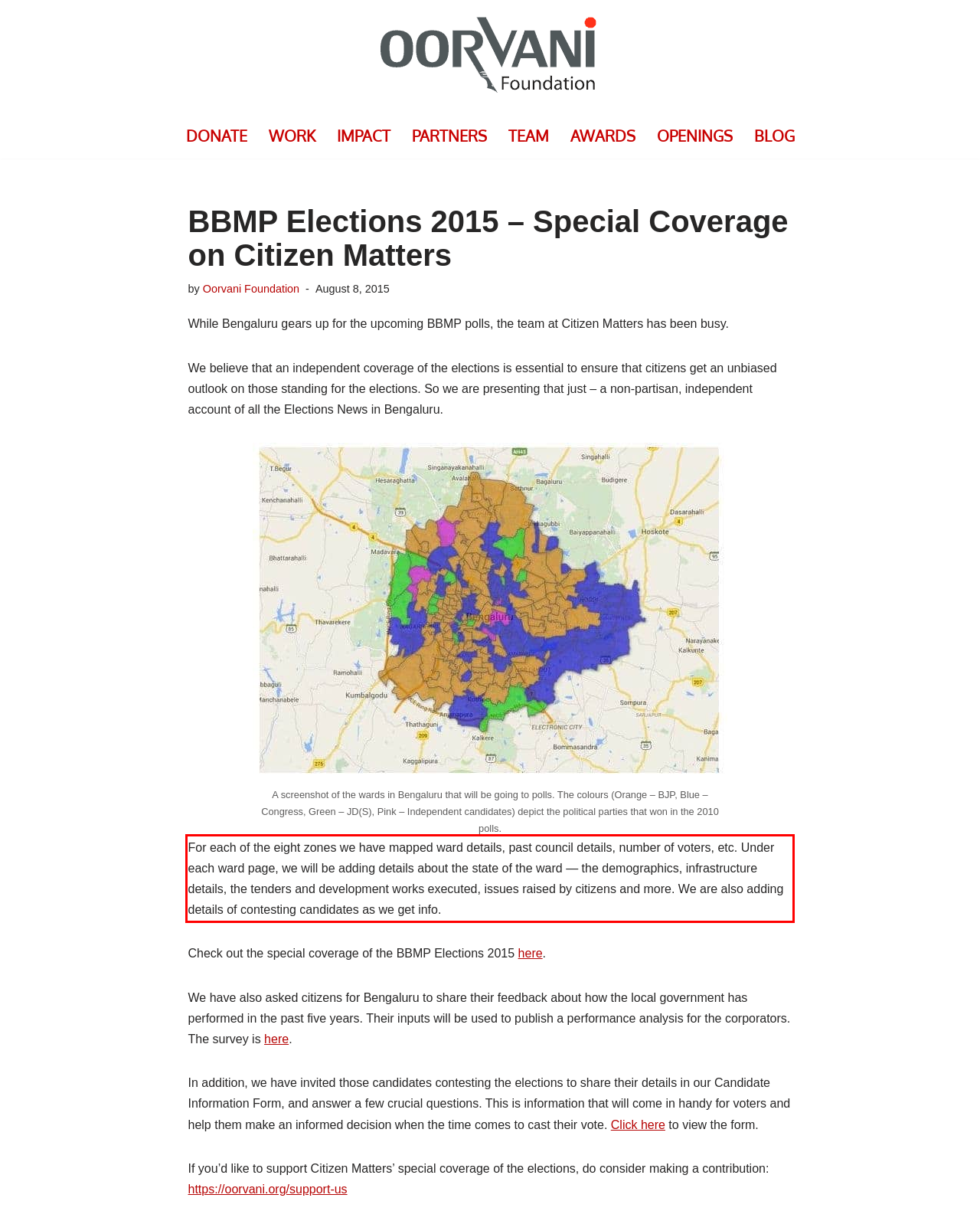View the screenshot of the webpage and identify the UI element surrounded by a red bounding box. Extract the text contained within this red bounding box.

For each of the eight zones we have mapped ward details, past council details, number of voters, etc. Under each ward page, we will be adding details about the state of the ward — the demographics, infrastructure details, the tenders and development works executed, issues raised by citizens and more. We are also adding details of contesting candidates as we get info.